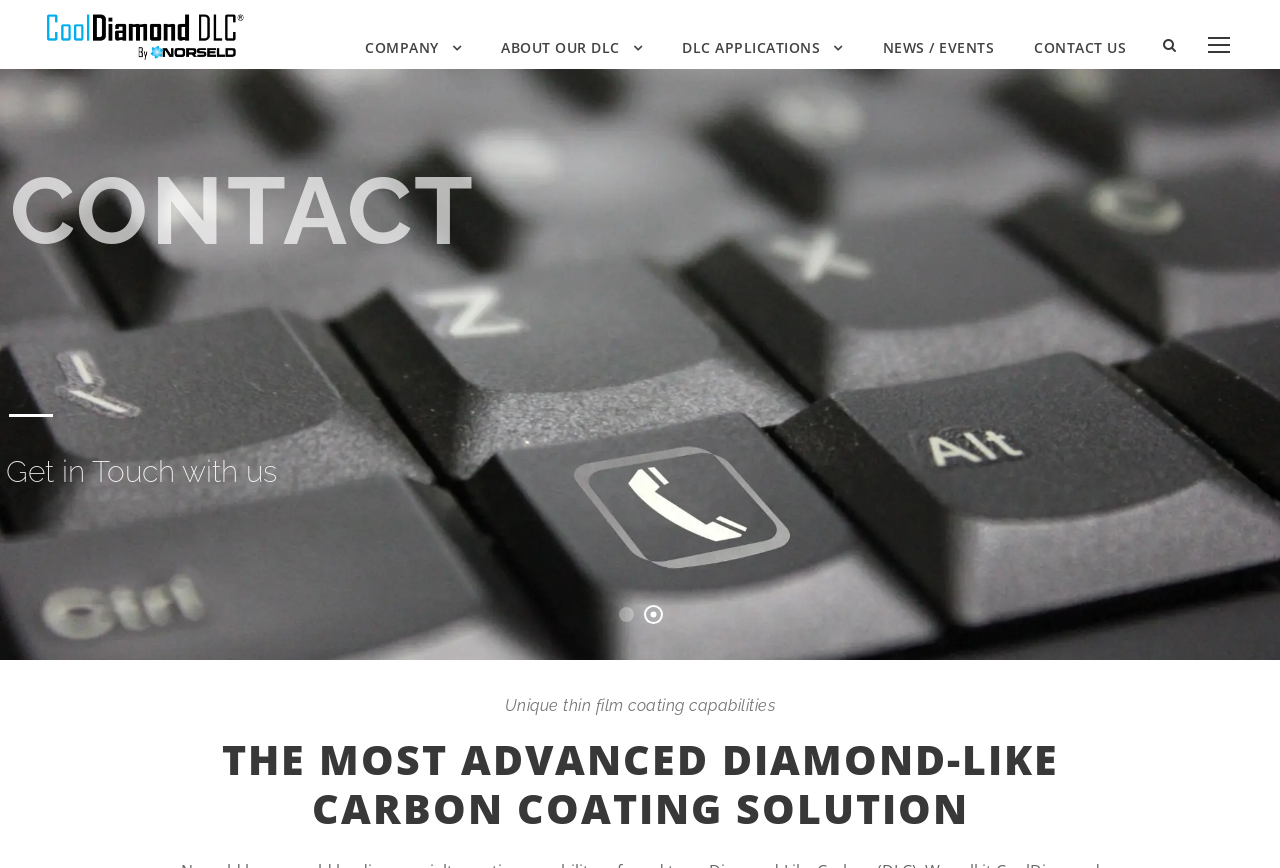What is the focus of the company?
Kindly give a detailed and elaborate answer to the question.

The webpage's main heading is 'THE MOST ADVANCED DIAMOND-LIKE CARBON COATING SOLUTION', which suggests that the company's focus is on providing this type of solution.